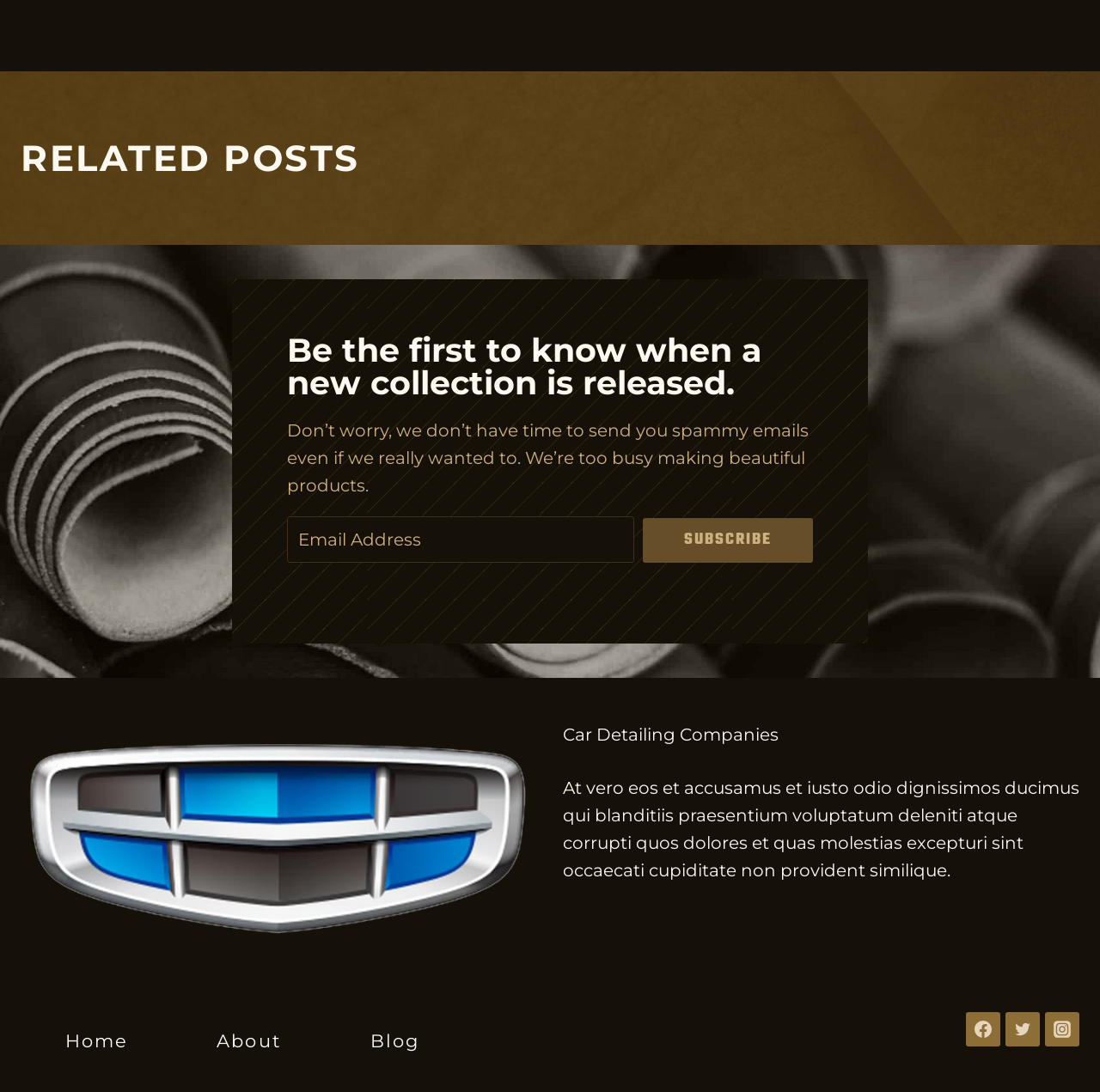Based on the element description: "name="kb_field_0" placeholder="Email Address"", identify the bounding box coordinates for this UI element. The coordinates must be four float numbers between 0 and 1, listed as [left, top, right, bottom].

[0.261, 0.473, 0.577, 0.515]